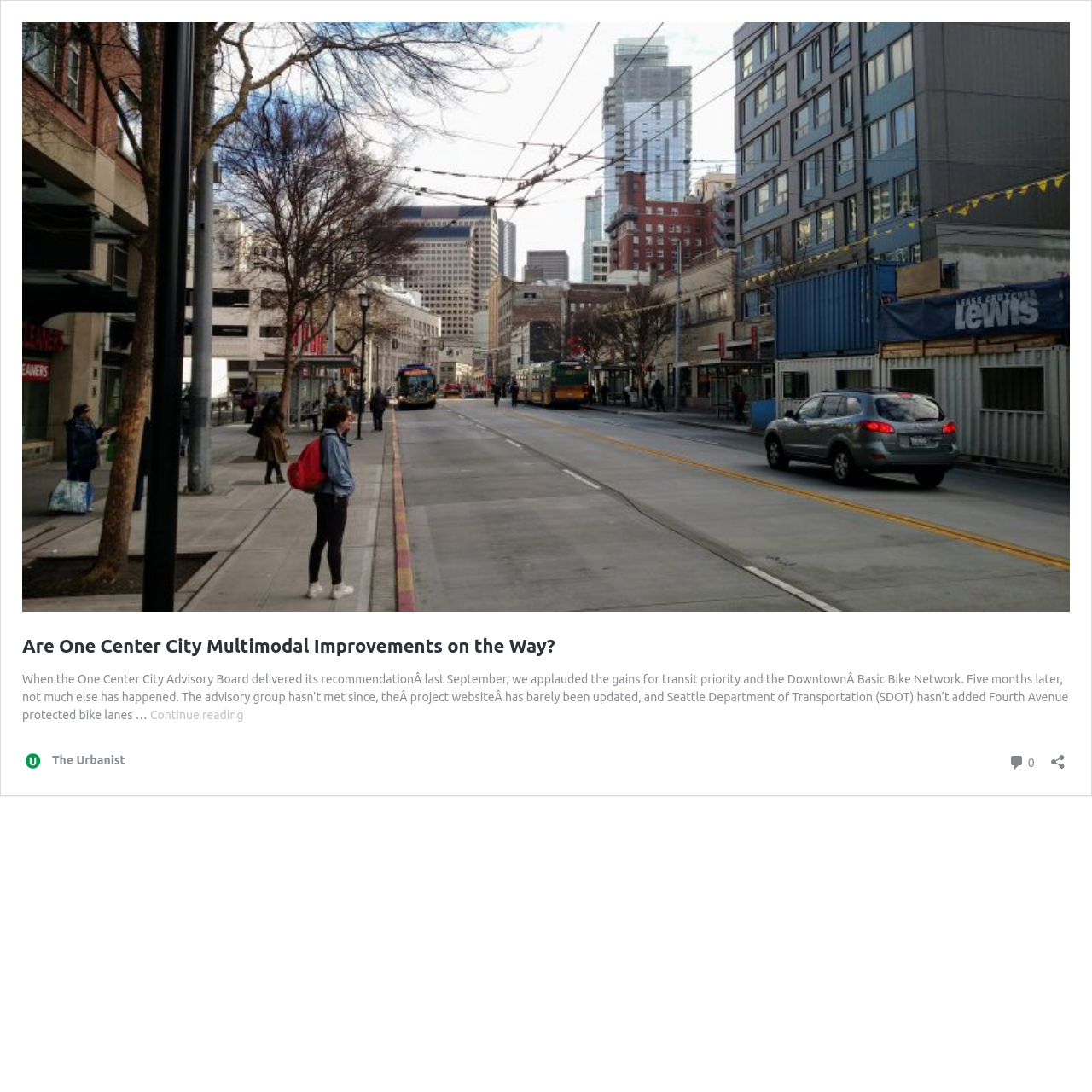What can be done with the button at the bottom-right corner?
Use the information from the image to give a detailed answer to the question.

The button at the bottom-right corner of the webpage is a sharing button, which when clicked, will open a sharing dialog to share the article on various platforms.